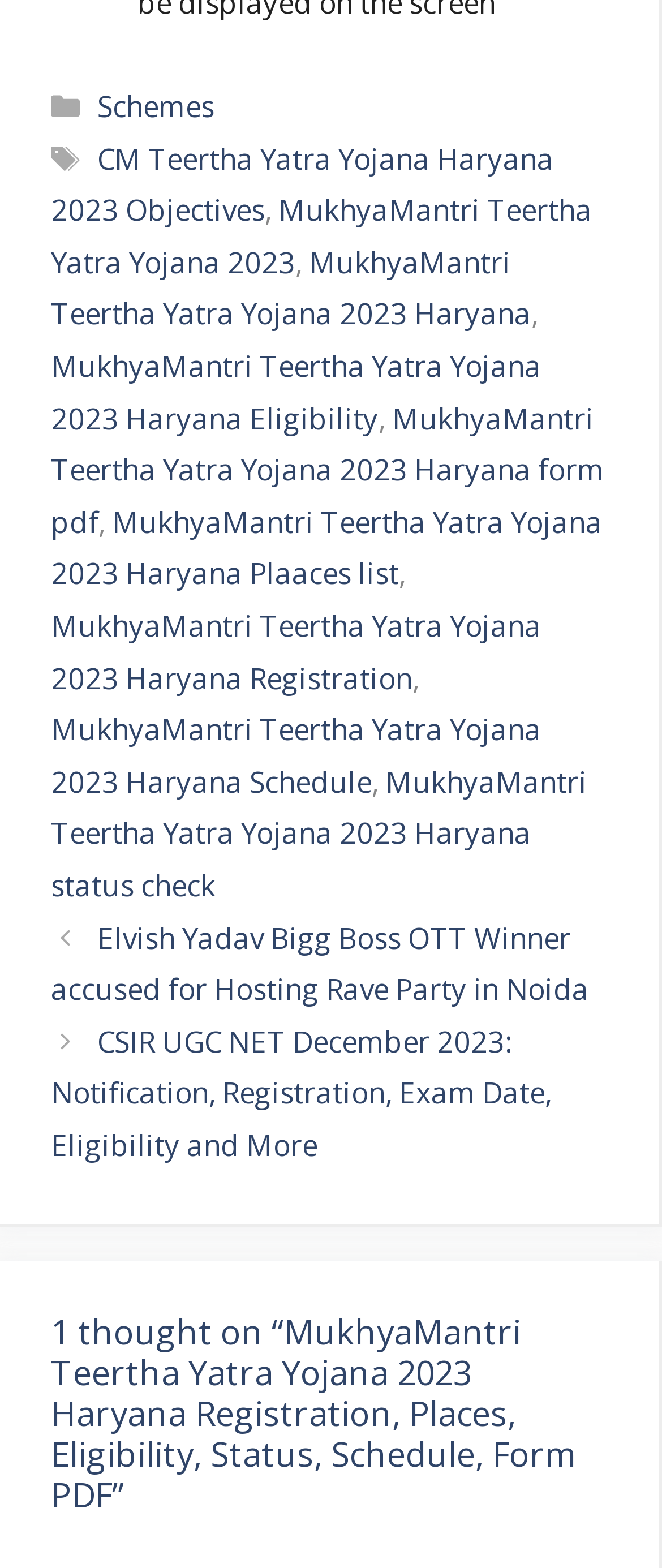Locate the bounding box coordinates of the clickable region necessary to complete the following instruction: "Read the post about 'Elvish Yadav Bigg Boss OTT Winner accused for Hosting Rave Party in Noida'". Provide the coordinates in the format of four float numbers between 0 and 1, i.e., [left, top, right, bottom].

[0.077, 0.585, 0.89, 0.643]